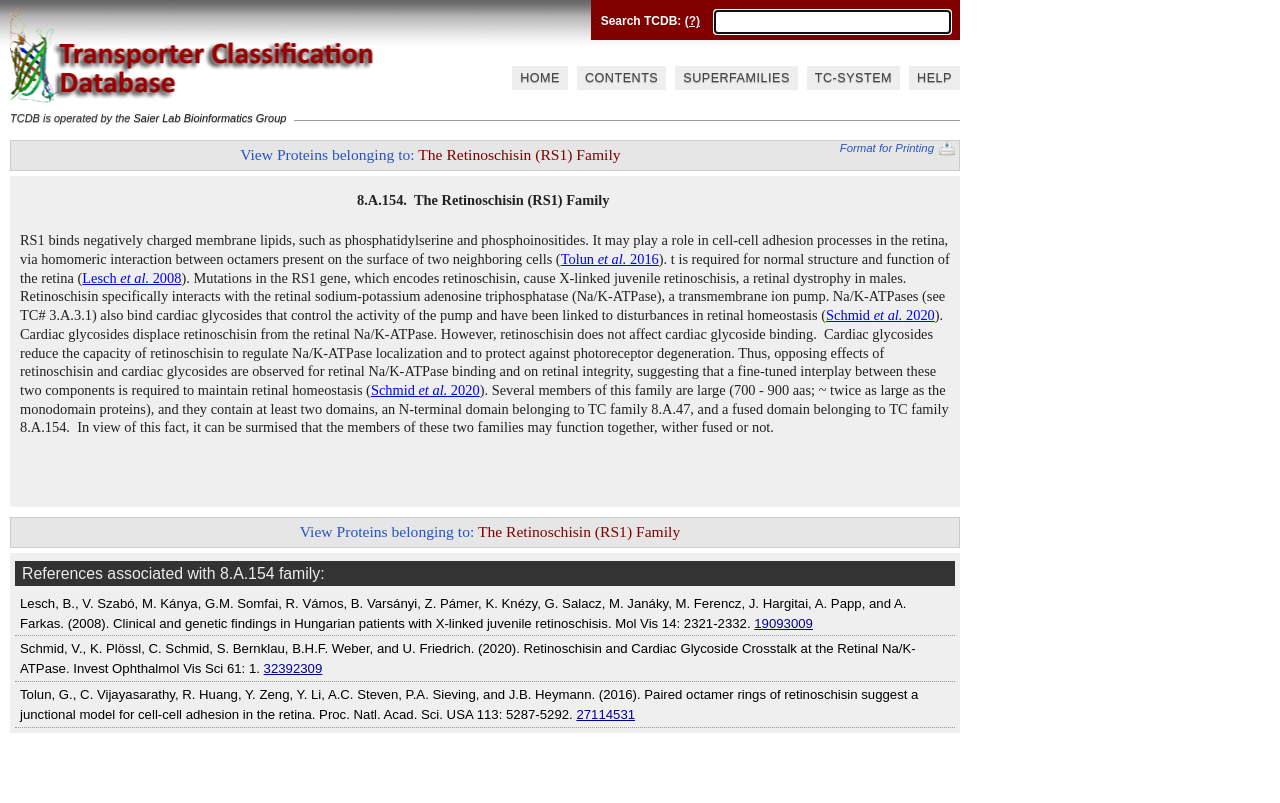Identify the bounding box coordinates of the section to be clicked to complete the task described by the following instruction: "View Proteins belonging to: The Retinoschisin (RS1) Family". The coordinates should be four float numbers between 0 and 1, formatted as [left, top, right, bottom].

[0.188, 0.182, 0.485, 0.203]